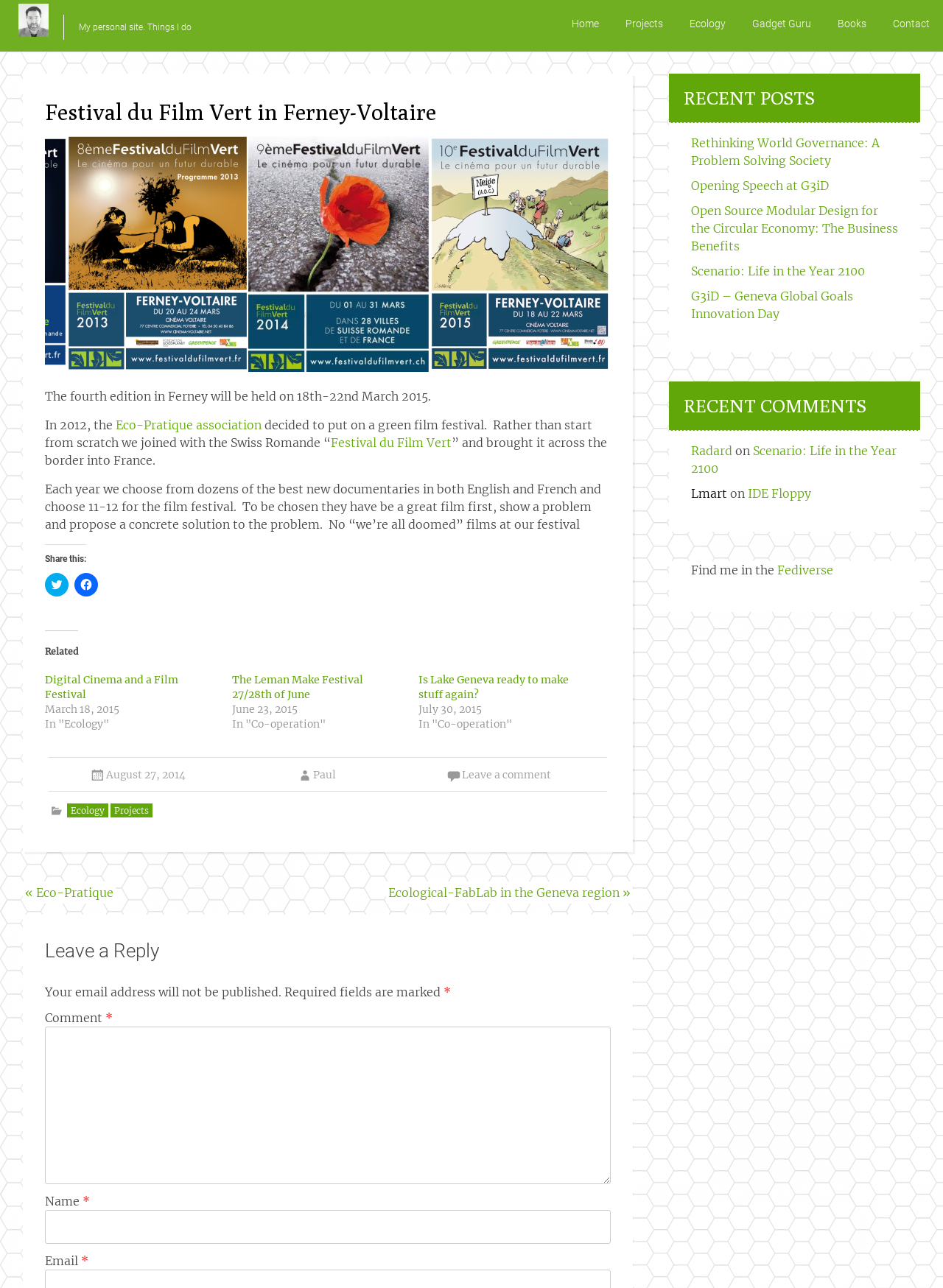Describe every aspect of the webpage comprehensively.

The webpage is about the Festival du Film Vert in Ferney-Voltaire, a film festival that showcases documentaries on environmental issues. At the top of the page, there is a heading with the title of the festival, followed by a brief description of the event. Below this, there is a section with links to other pages on the website, including "Home", "Projects", "Ecology", "Gadget Guru", "Books", and "Contact".

The main content of the page is divided into several sections. The first section describes the history of the festival, including how it was founded and its partnership with the Swiss Romande "Festival du Film Vert". The second section explains the selection process for the documentaries, stating that they must be great films that show a problem and propose a concrete solution.

Below this, there is a section with social media links, allowing users to share the page on Twitter and Facebook. Next, there is a "Related" section with links to other articles on the website, including "Digital Cinema and a Film Festival" and "The Leman Make Festival 27/28th of June".

The page also features a section with a list of recent posts, including "Rethinking World Governance: A Problem Solving Society" and "Opening Speech at G3iD". Additionally, there is a section with recent comments, including comments from users "Radard" and "Lmart".

At the bottom of the page, there is a footer section with links to other pages on the website, including "Ecology" and "Projects". There is also a section for leaving a comment, with fields for entering a name, email address, and comment.